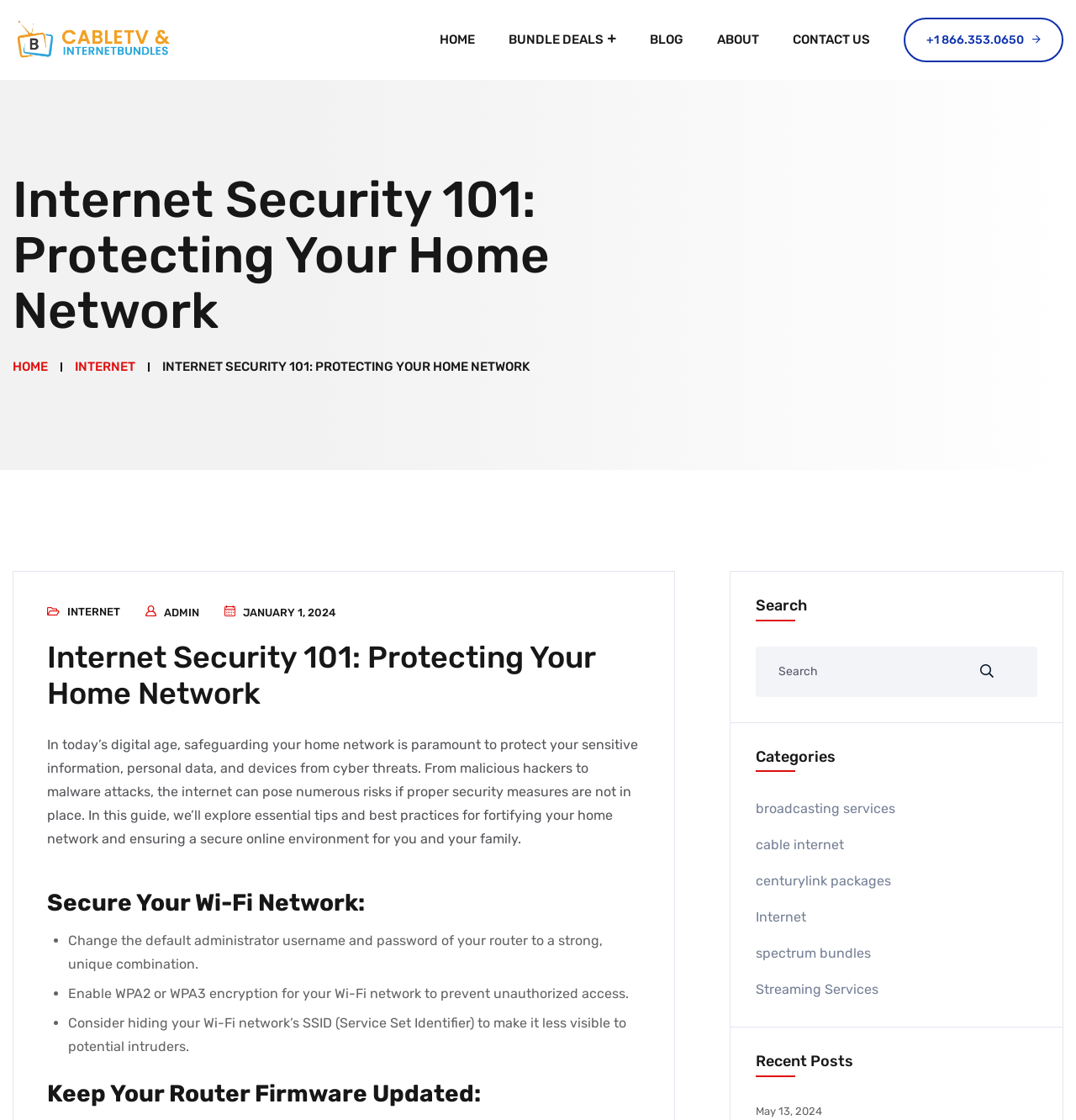Specify the bounding box coordinates for the region that must be clicked to perform the given instruction: "Learn about internet security 101".

[0.044, 0.571, 0.596, 0.636]